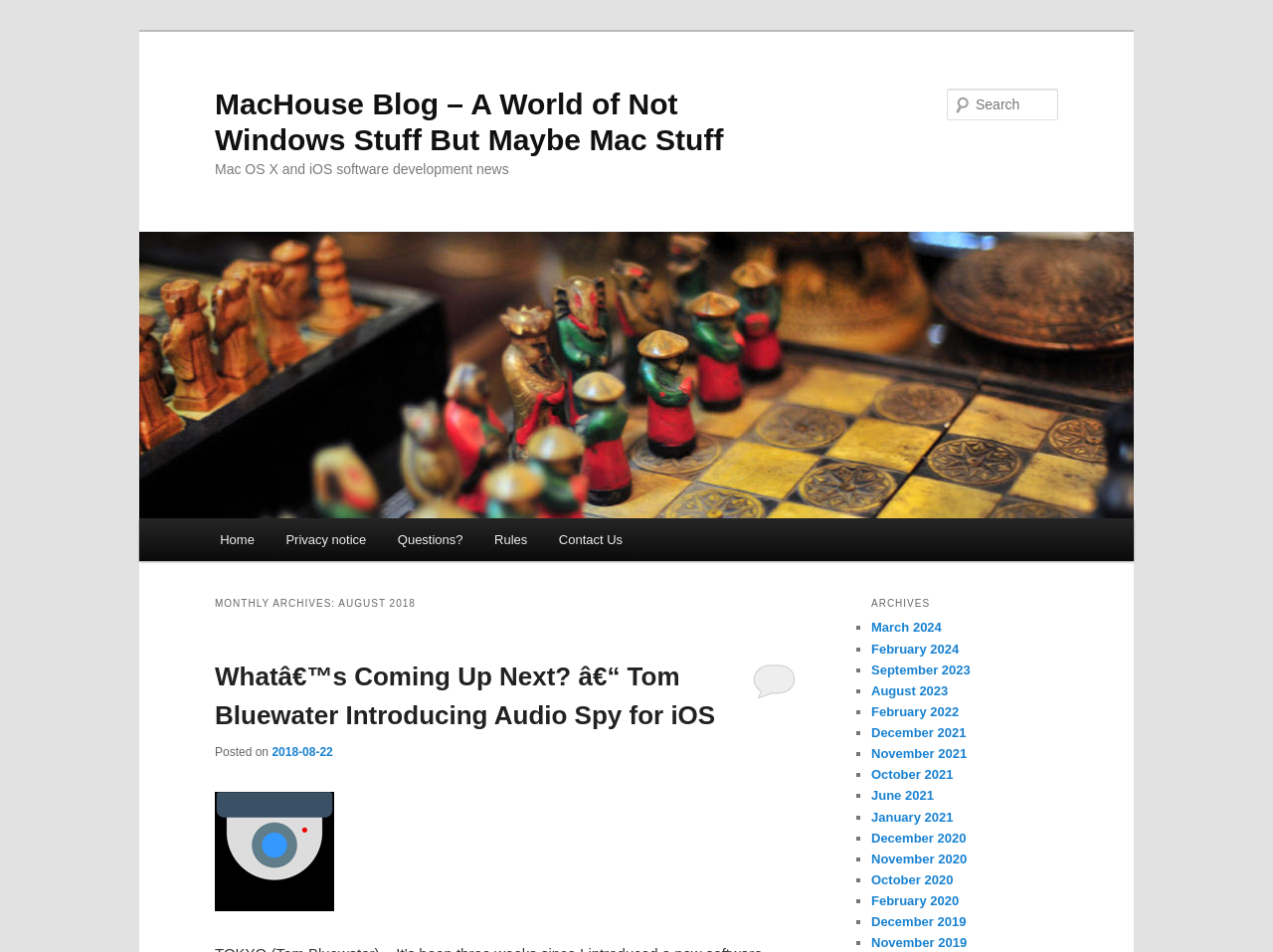Using the description "PNEUMATIC TUBE SYSTEMS", predict the bounding box of the relevant HTML element.

None